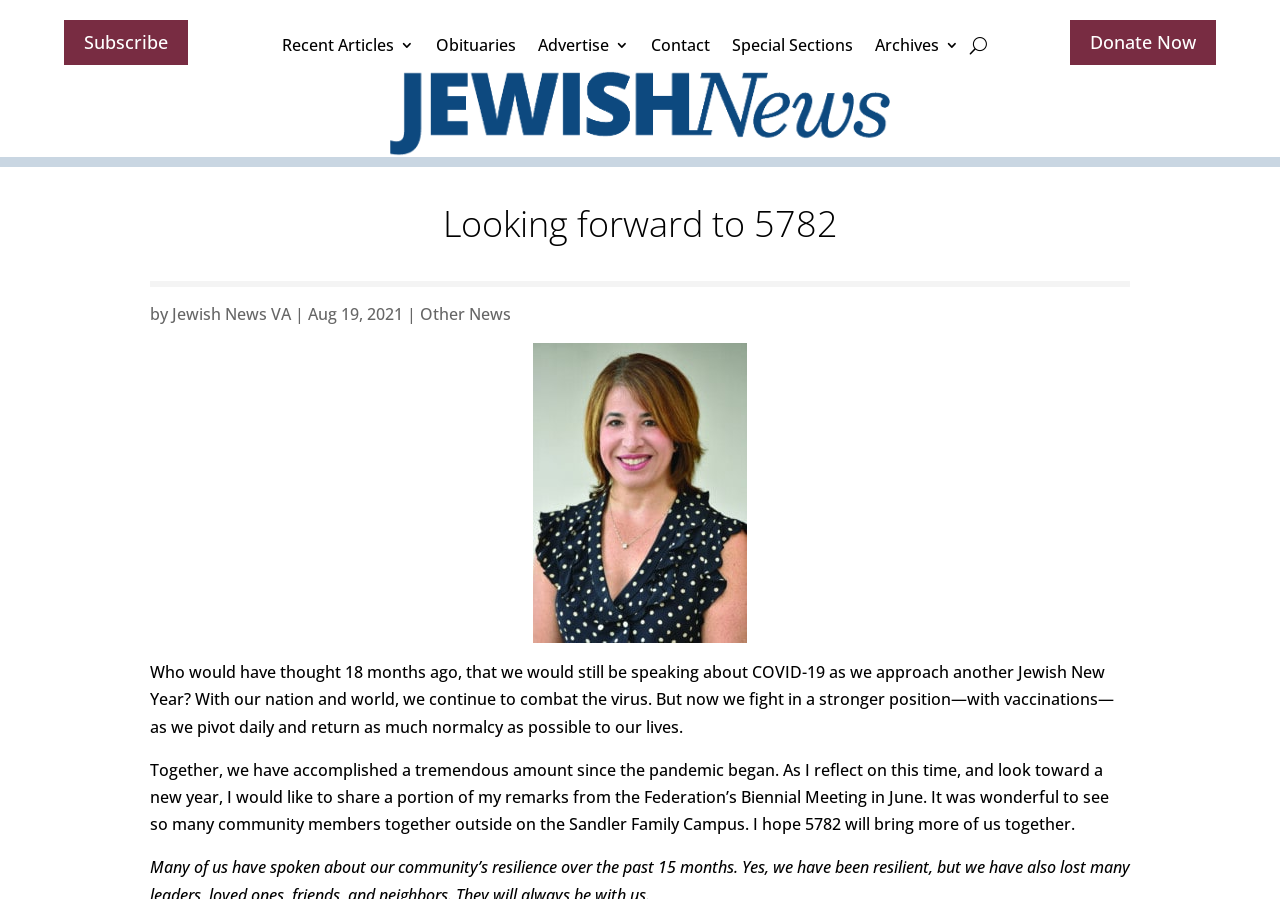Indicate the bounding box coordinates of the element that needs to be clicked to satisfy the following instruction: "Read recent articles". The coordinates should be four float numbers between 0 and 1, i.e., [left, top, right, bottom].

[0.22, 0.031, 0.323, 0.078]